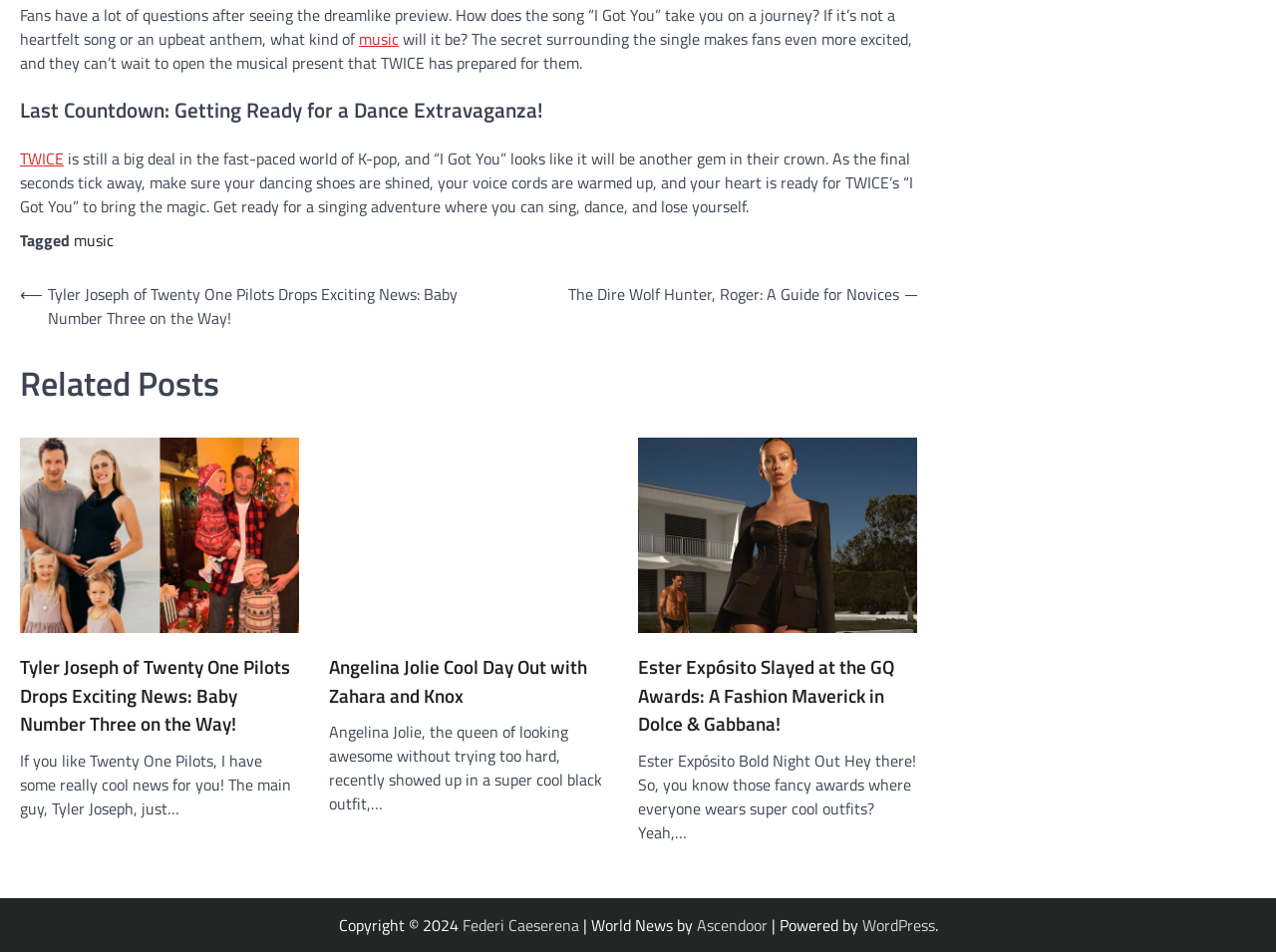Please answer the following query using a single word or phrase: 
What is the topic of the first related post?

Tyler Joseph of Twenty One Pilots